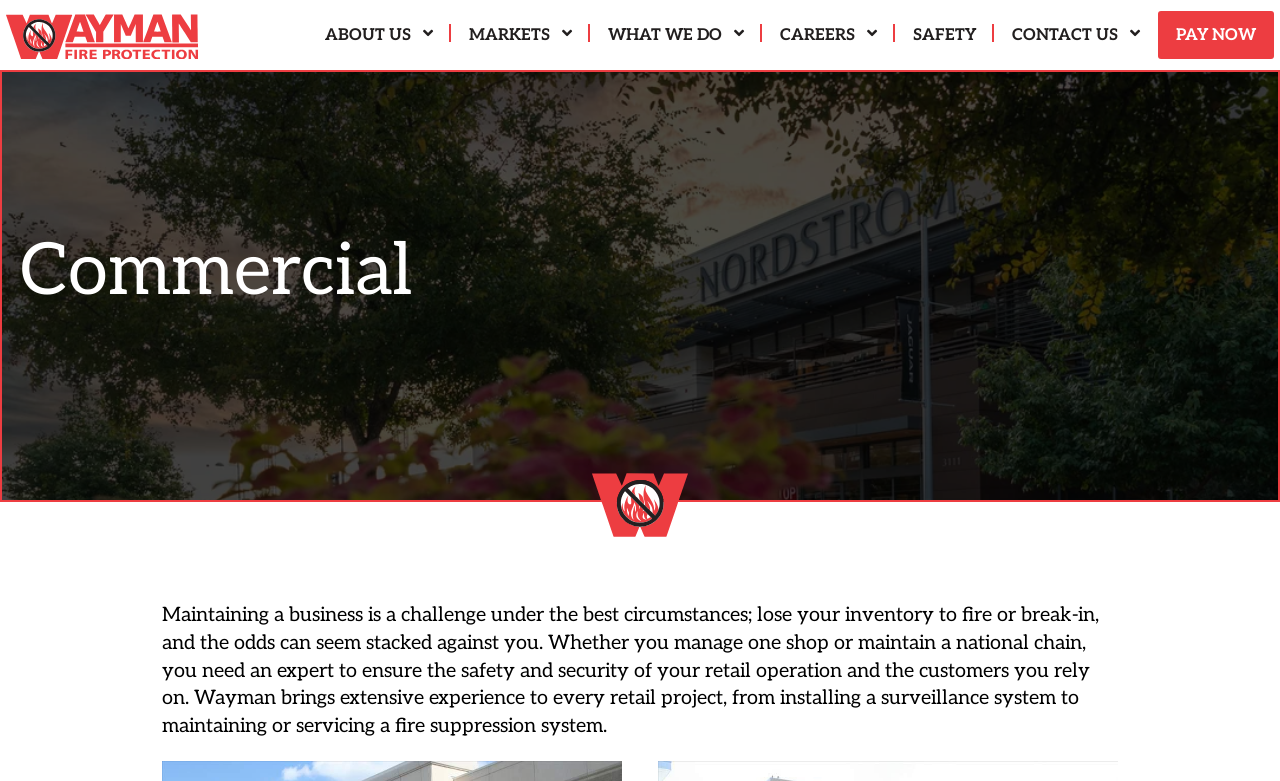Please locate the bounding box coordinates of the element that should be clicked to complete the given instruction: "Contact Wayman Fire Protection".

[0.777, 0.014, 0.905, 0.076]